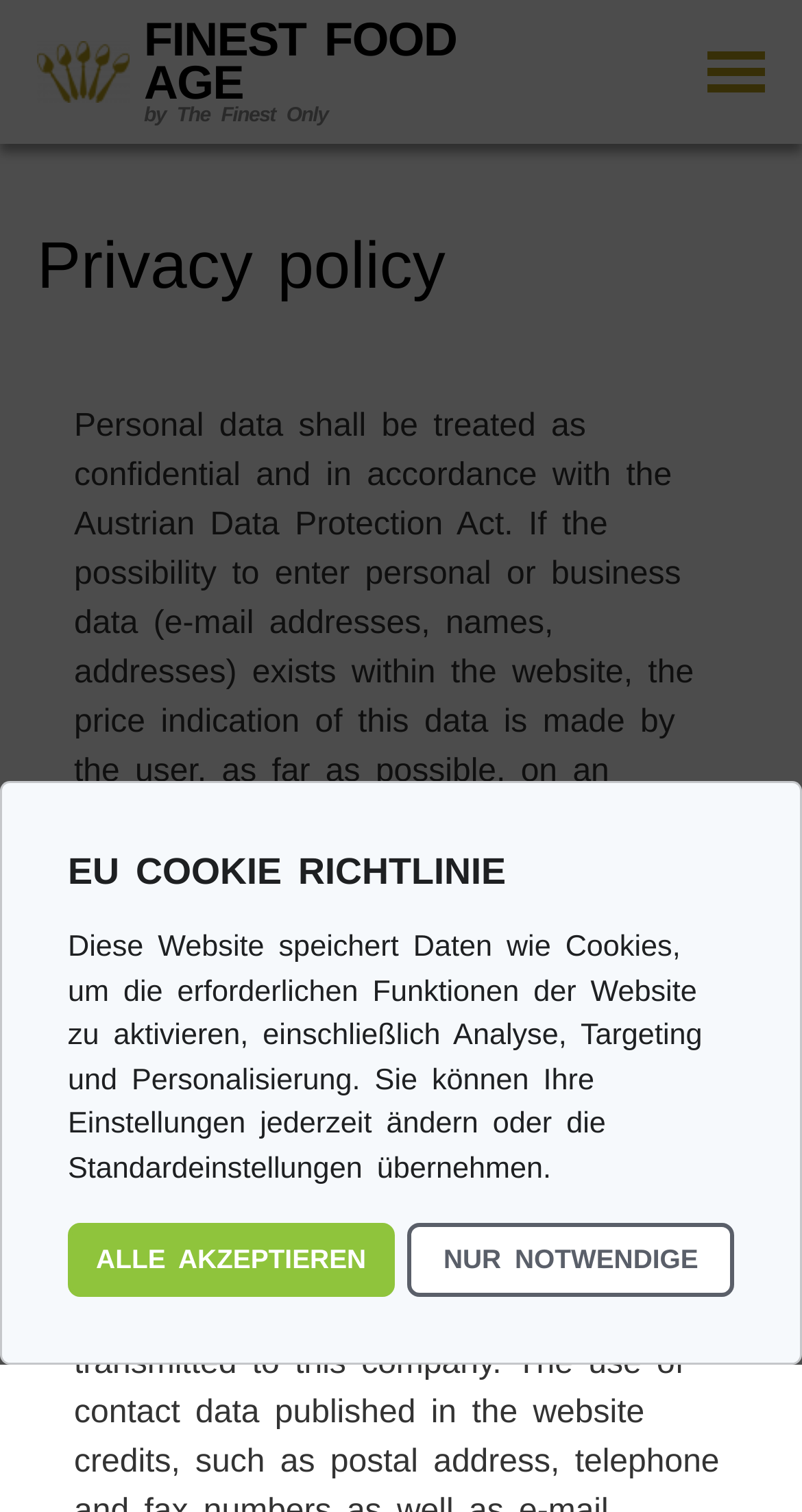Offer a detailed account of what is visible on the webpage.

This webpage is about the privacy policy of a company that sells rare spices from around the world. At the top of the page, there is a dialog box with a title "EU COOKIE RICHTLINIE" and a description explaining the website's use of cookies for functionality, analysis, targeting, and personalization. The dialog box has two buttons, "allow cookies" and "deny cookies", allowing users to choose their cookie settings.

Below the dialog box, there are several links to different sections of the website, including "FINEST FOOD AGE by The Finest Only", "Back", "Pepper", "Spices", "Salt", "Merch", "About us", "Packaging", "Shipping costs", "Terms", "Cancellation Policy", "Privacy", "Legal Disclosure", and language options "Deutsch" and "English". These links are arranged vertically on the left side of the page.

At the top center of the page, there is a heading that reads "Privacy policy".